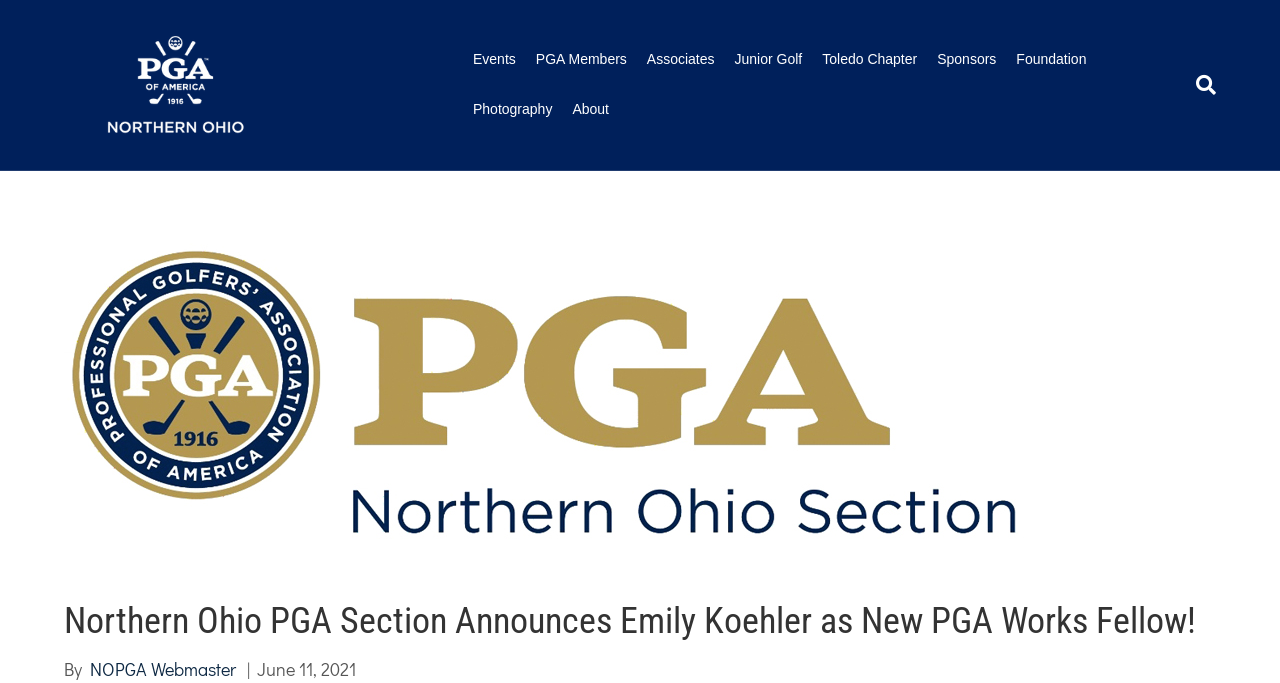Determine the coordinates of the bounding box that should be clicked to complete the instruction: "View the 'Northern Ohio PGA' homepage". The coordinates should be represented by four float numbers between 0 and 1: [left, top, right, bottom].

[0.05, 0.103, 0.226, 0.138]